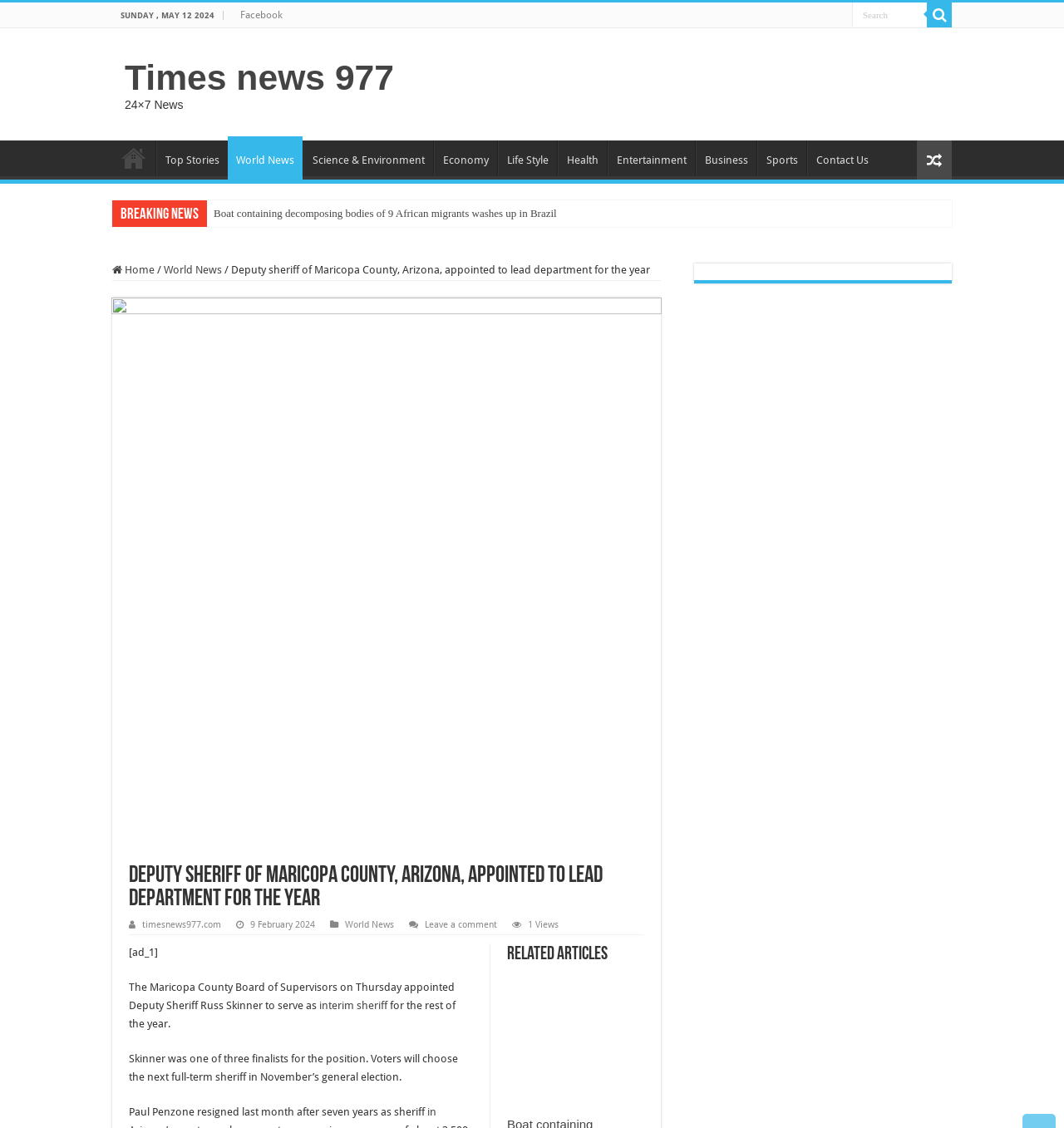What is the position that Deputy Sheriff Russ Skinner was appointed to?
Please respond to the question thoroughly and include all relevant details.

I found the answer by reading the article content, which states that 'The Maricopa County Board of Supervisors on Thursday appointed Deputy Sheriff Russ Skinner to serve as interim sheriff for the rest of the year'.